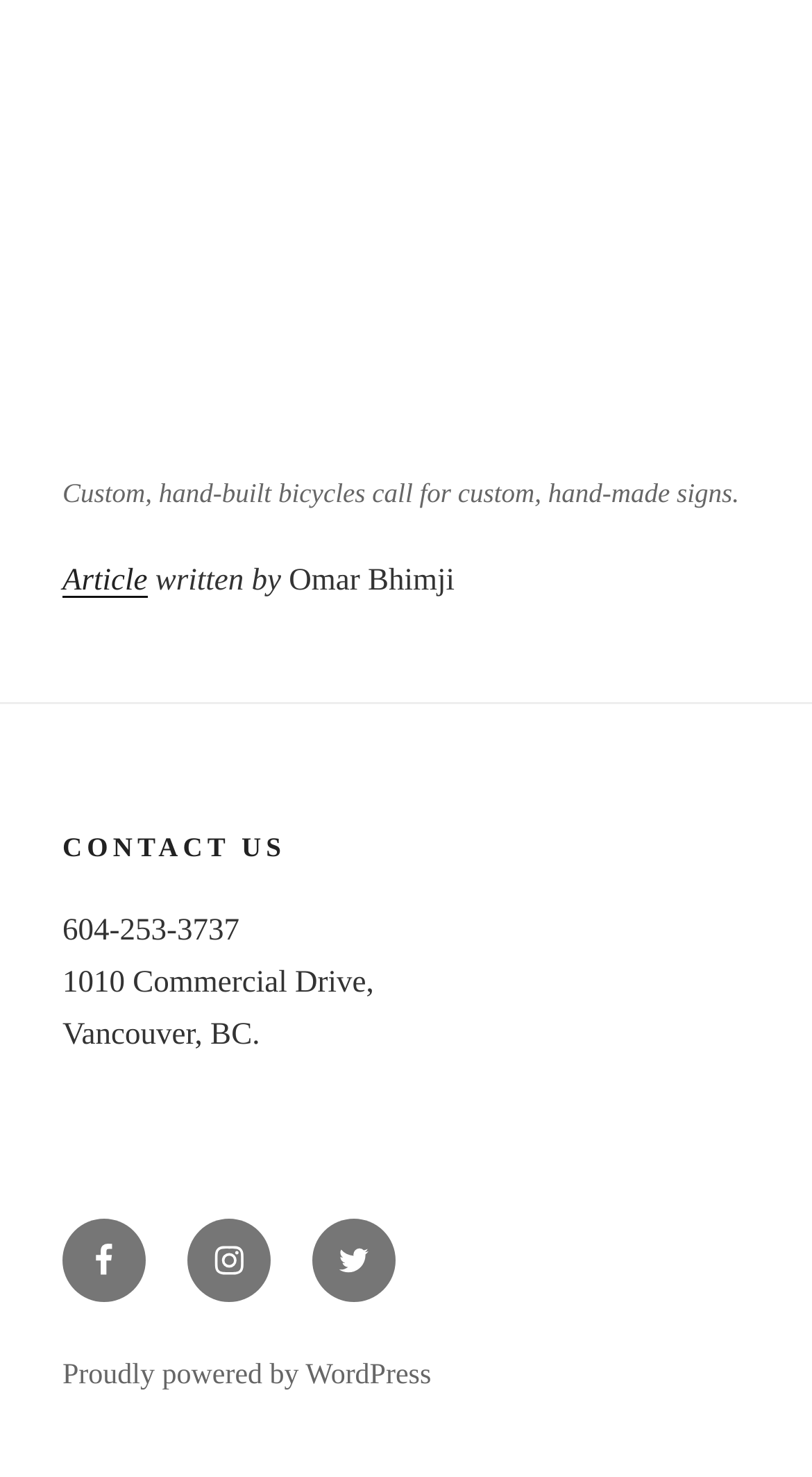Answer the question below using just one word or a short phrase: 
What is the address of the contact?

1010 Commercial Drive, Vancouver, BC.